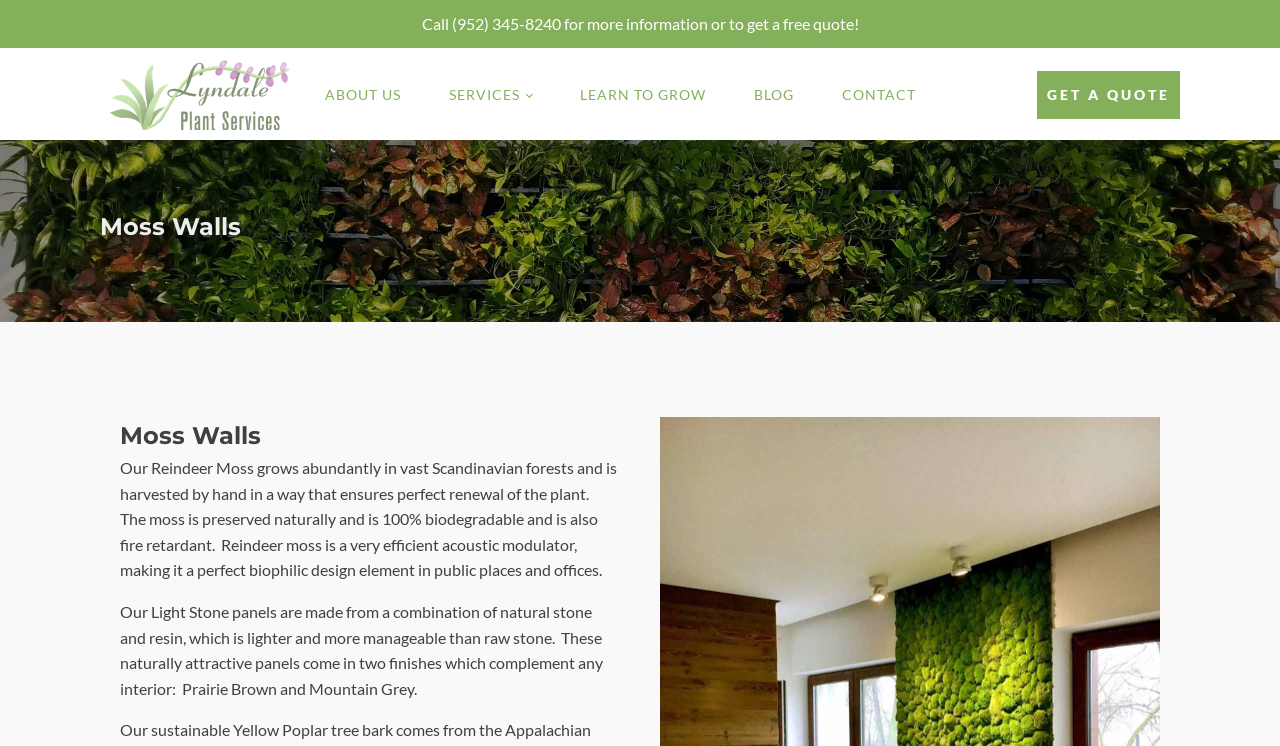Locate the bounding box coordinates of the clickable part needed for the task: "Click the 'ABOUT US' link".

[0.235, 0.096, 0.332, 0.158]